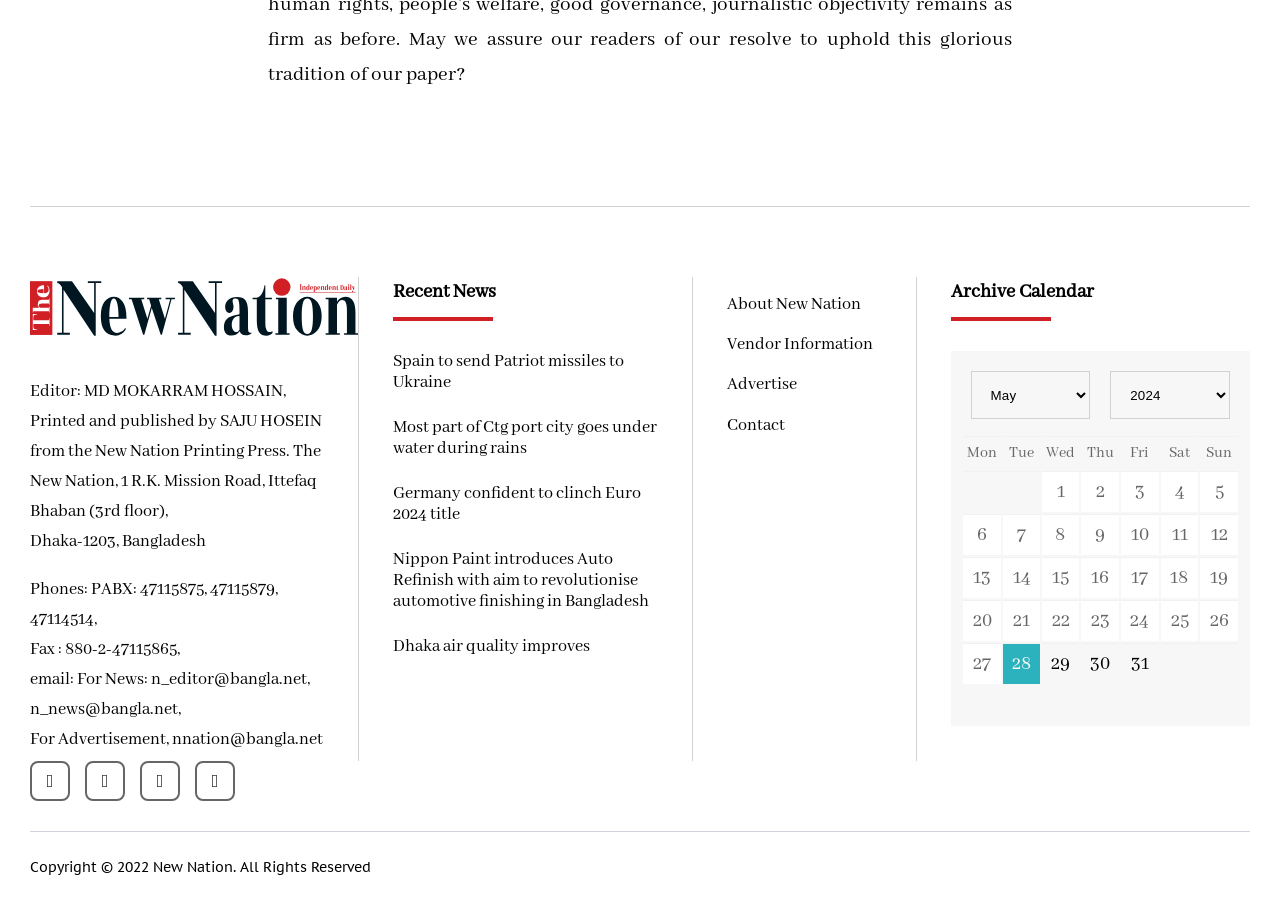Identify the bounding box coordinates of the element that should be clicked to fulfill this task: "Click HOME". The coordinates should be provided as four float numbers between 0 and 1, i.e., [left, top, right, bottom].

None